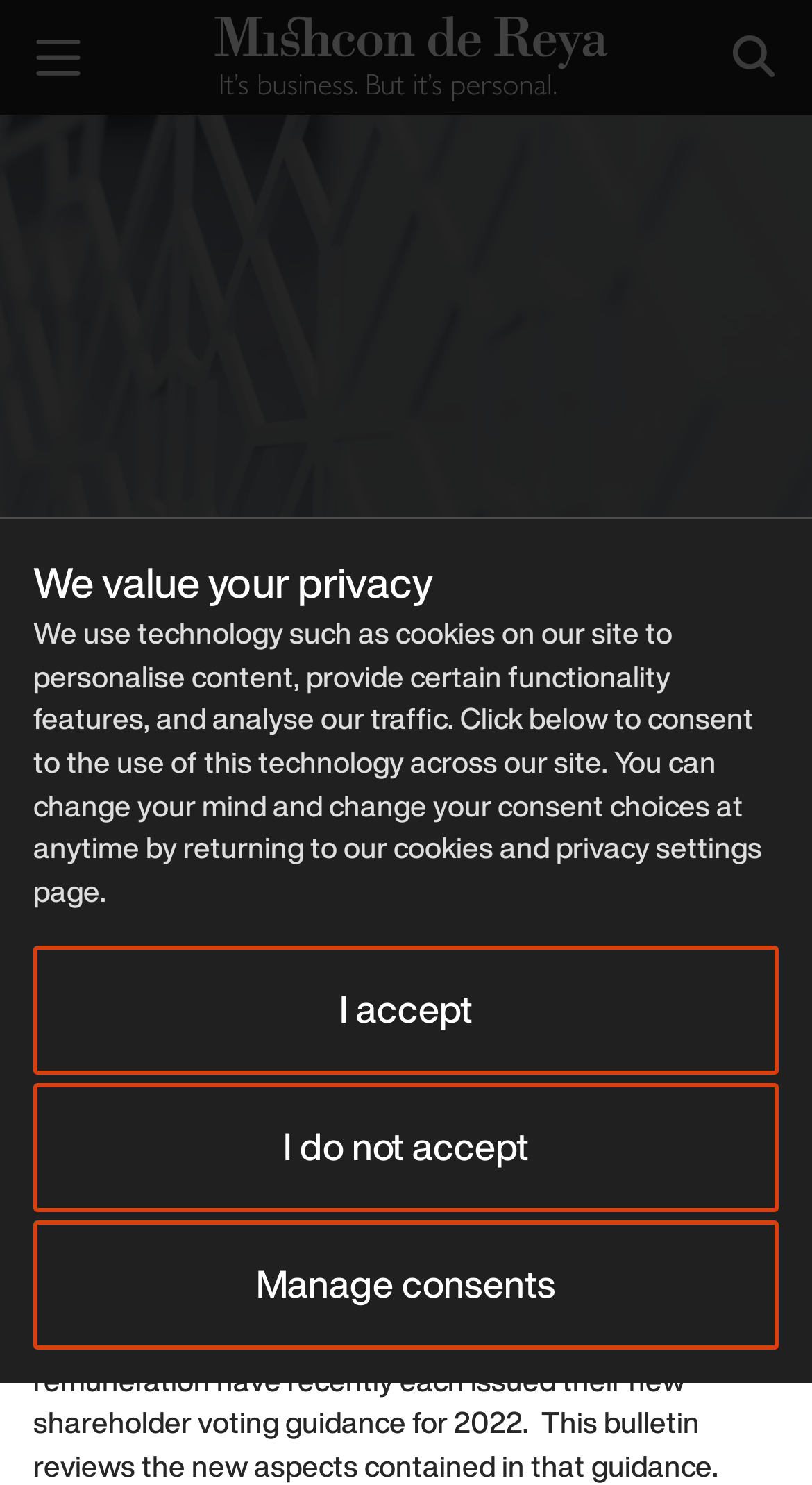What is the purpose of the 'Menu Open' control?
Utilize the image to construct a detailed and well-explained answer.

The 'Menu Open' control is located at the top-left corner of the webpage, and it is likely used to open the main menu of the website, although the exact contents of the menu are not shown.